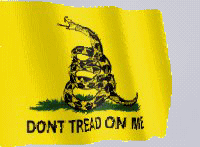What historical era is the flag associated with?
Based on the screenshot, answer the question with a single word or phrase.

American Revolutionary